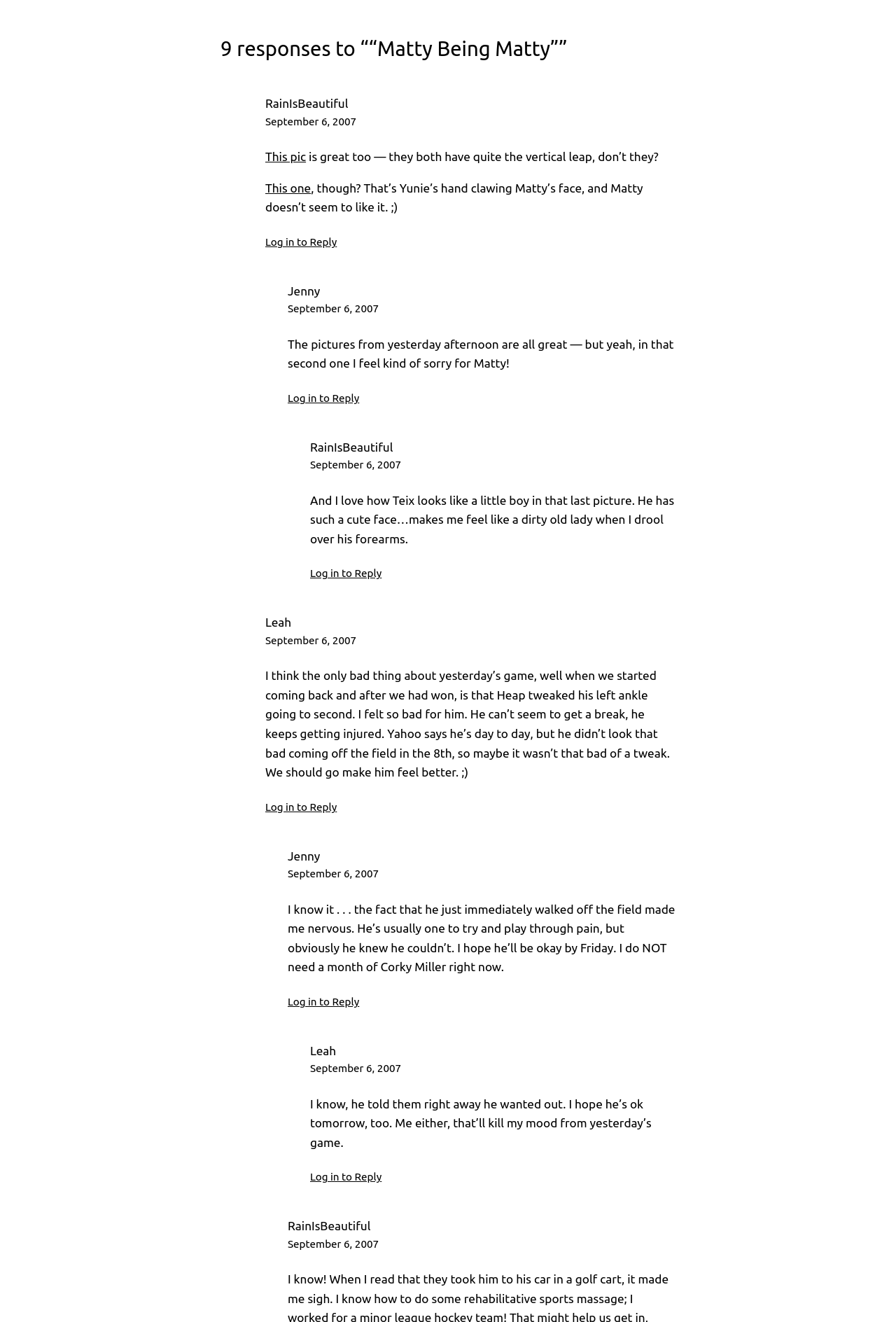Given the description This pic, predict the bounding box coordinates of the UI element. Ensure the coordinates are in the format (top-left x, top-left y, bottom-right x, bottom-right y) and all values are between 0 and 1.

[0.296, 0.113, 0.341, 0.123]